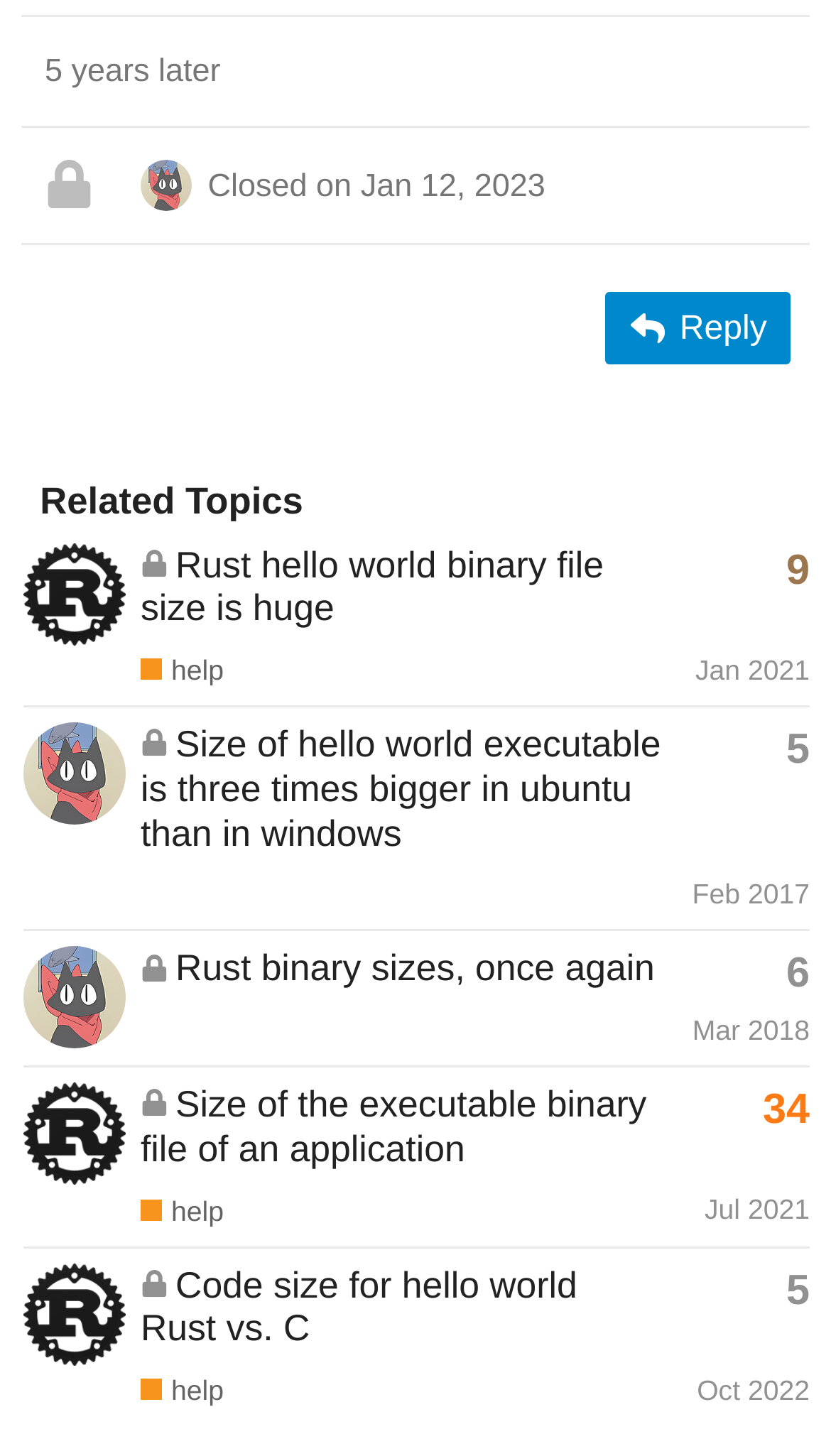Locate the bounding box coordinates of the element you need to click to accomplish the task described by this instruction: "Reply to the post".

[0.729, 0.201, 0.952, 0.25]